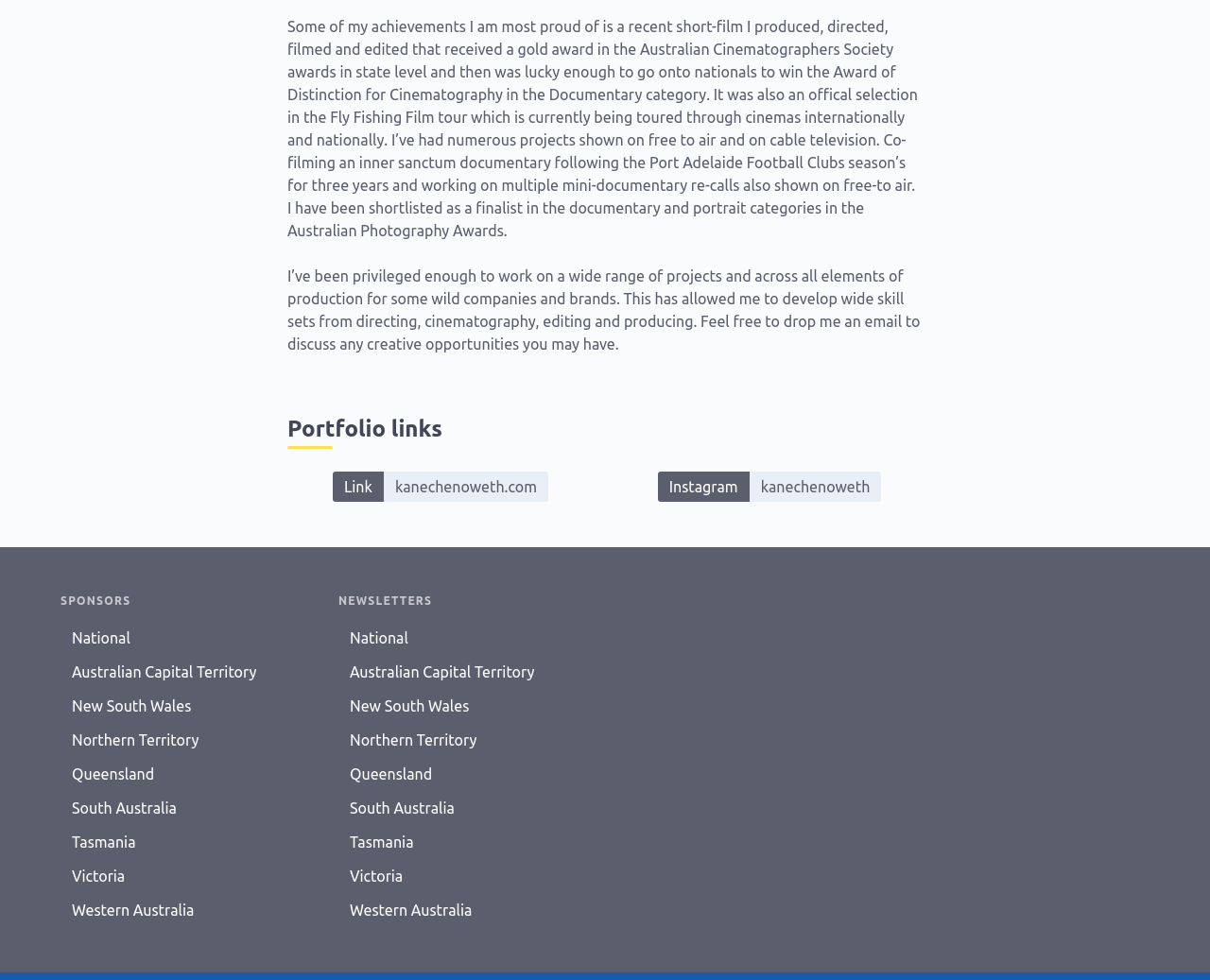Given the description Northern Territory, predict the bounding box coordinates of the UI element. Ensure the coordinates are in the format (top-left x, top-left y, bottom-right x, bottom-right y) and all values are between 0 and 1.

[0.05, 0.738, 0.261, 0.772]